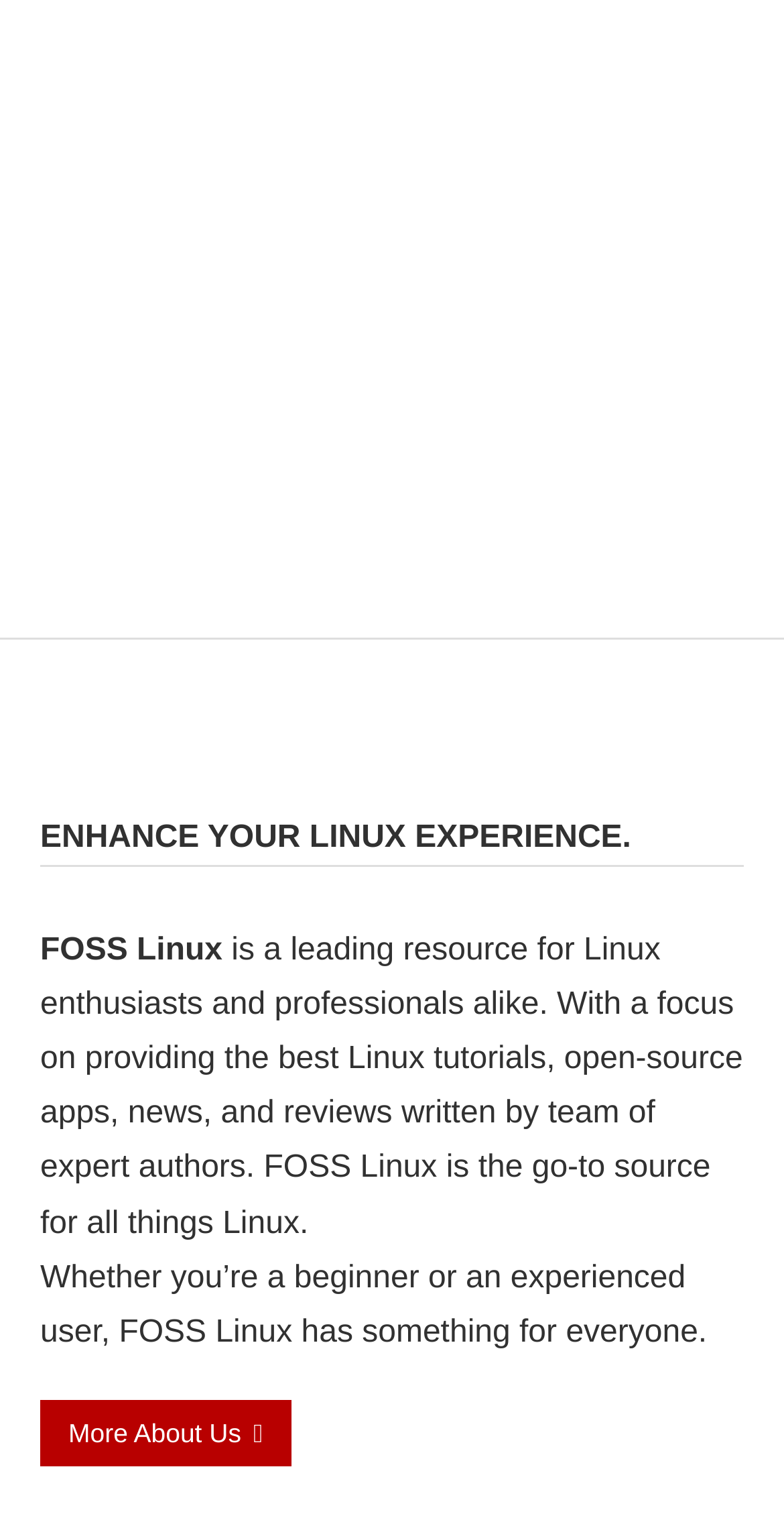Who is the website intended for?
Please provide a single word or phrase based on the screenshot.

Beginners and experienced users